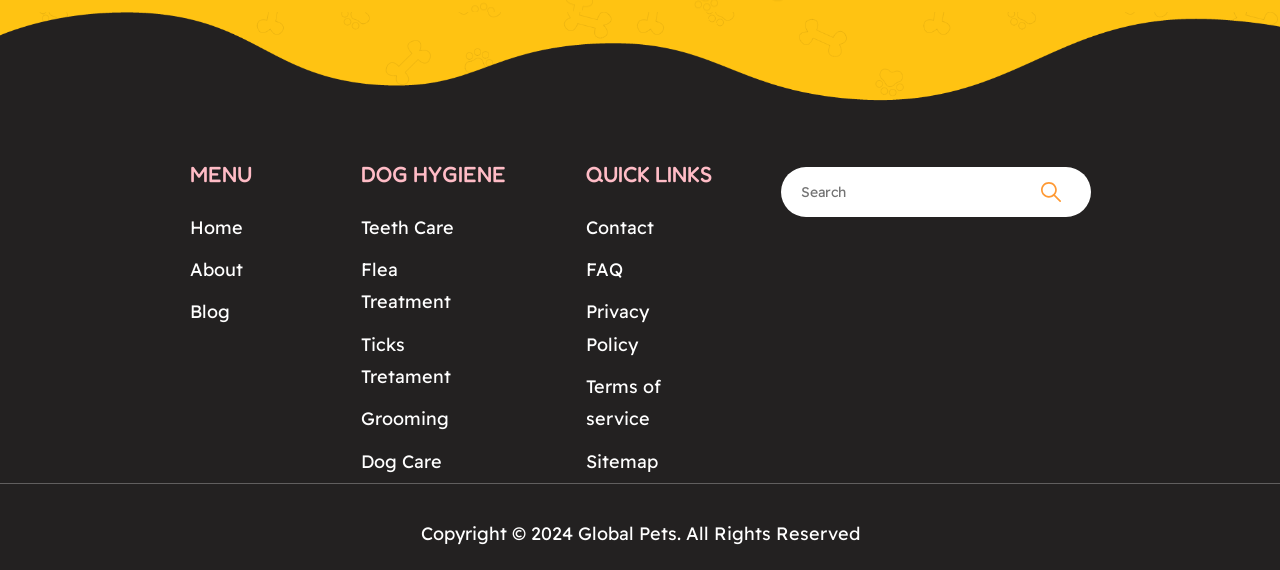Please identify the bounding box coordinates of the element that needs to be clicked to execute the following command: "Click on Home". Provide the bounding box using four float numbers between 0 and 1, formatted as [left, top, right, bottom].

[0.148, 0.371, 0.19, 0.428]